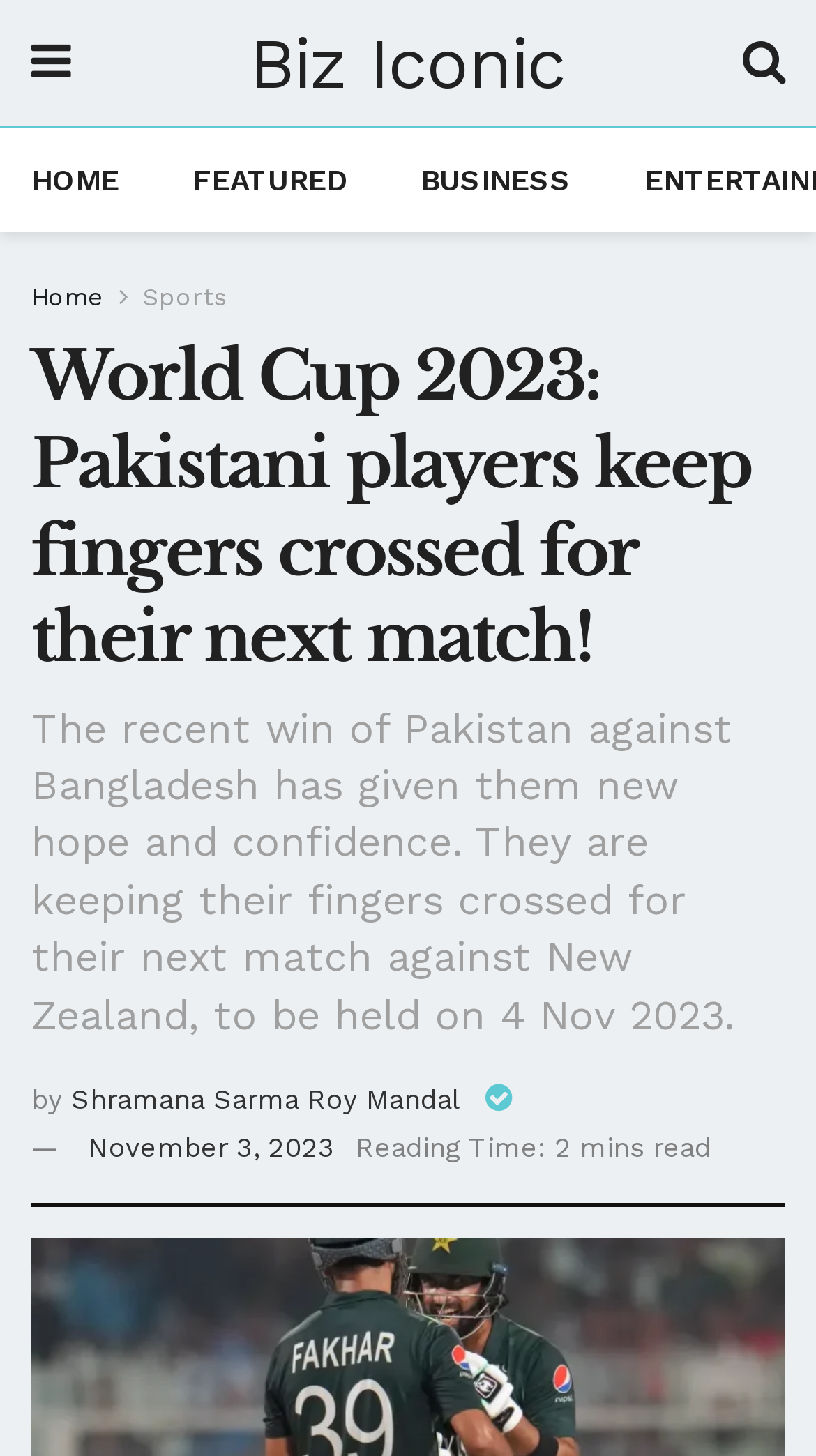What is the date of publication of this article?
Using the information from the image, give a concise answer in one word or a short phrase.

November 3, 2023